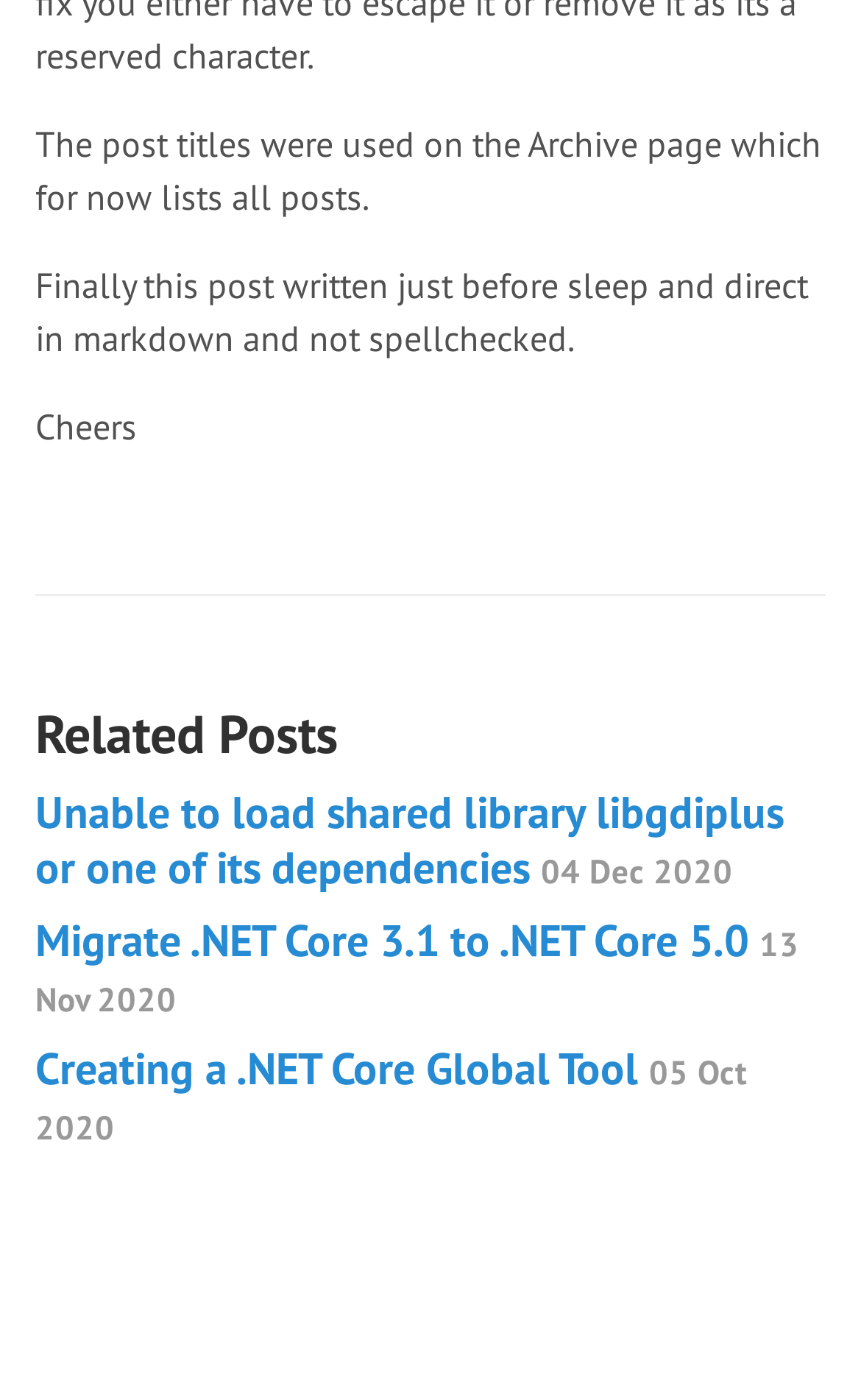Use the information in the screenshot to answer the question comprehensively: How many paragraphs of text are above the 'Related Posts' section?

I counted the number of paragraphs of text above the 'Related Posts' section, which are 'The post titles were used on the Archive page which for now lists all posts.', 'Finally this post written just before sleep and direct in markdown and not spellchecked.', and 'Cheers'. Therefore, there are 3 paragraphs of text.